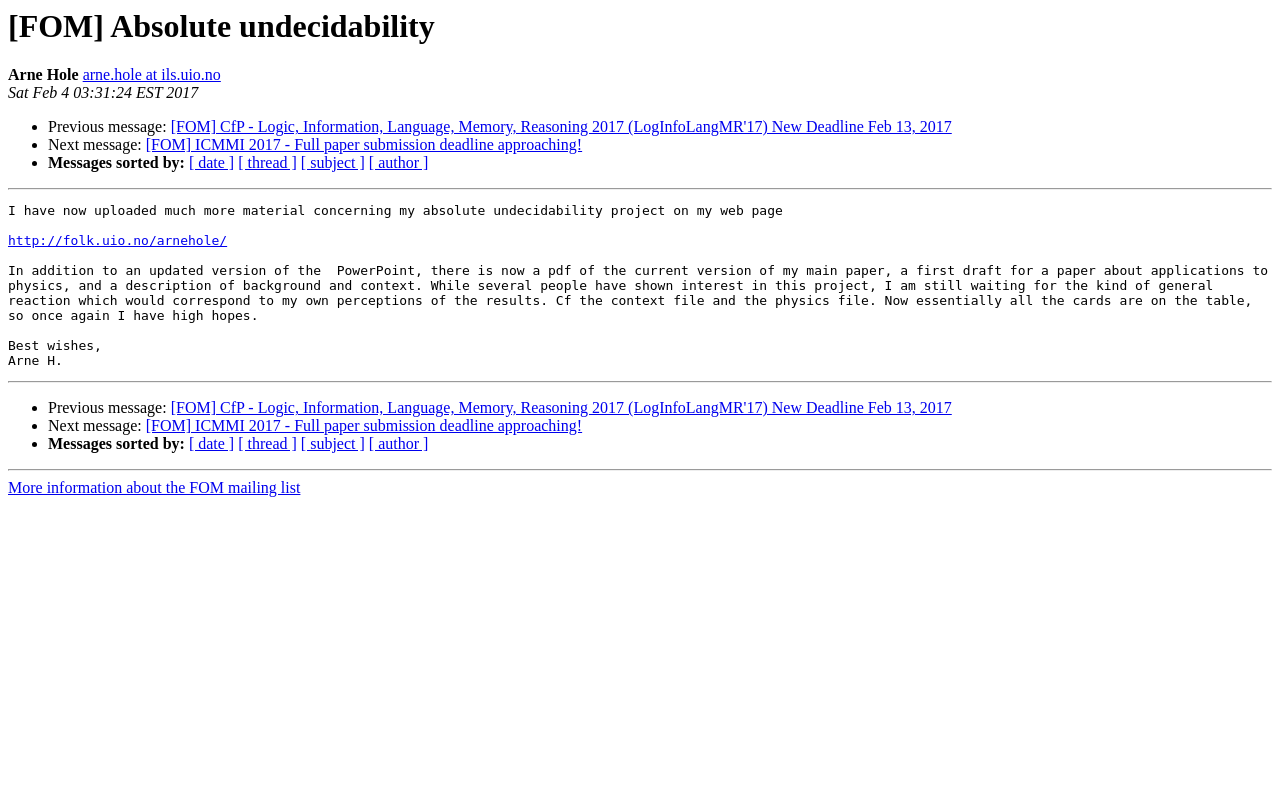Find the bounding box coordinates of the clickable element required to execute the following instruction: "View Arne Hole's personal homepage". Provide the coordinates as four float numbers between 0 and 1, i.e., [left, top, right, bottom].

[0.006, 0.082, 0.061, 0.103]